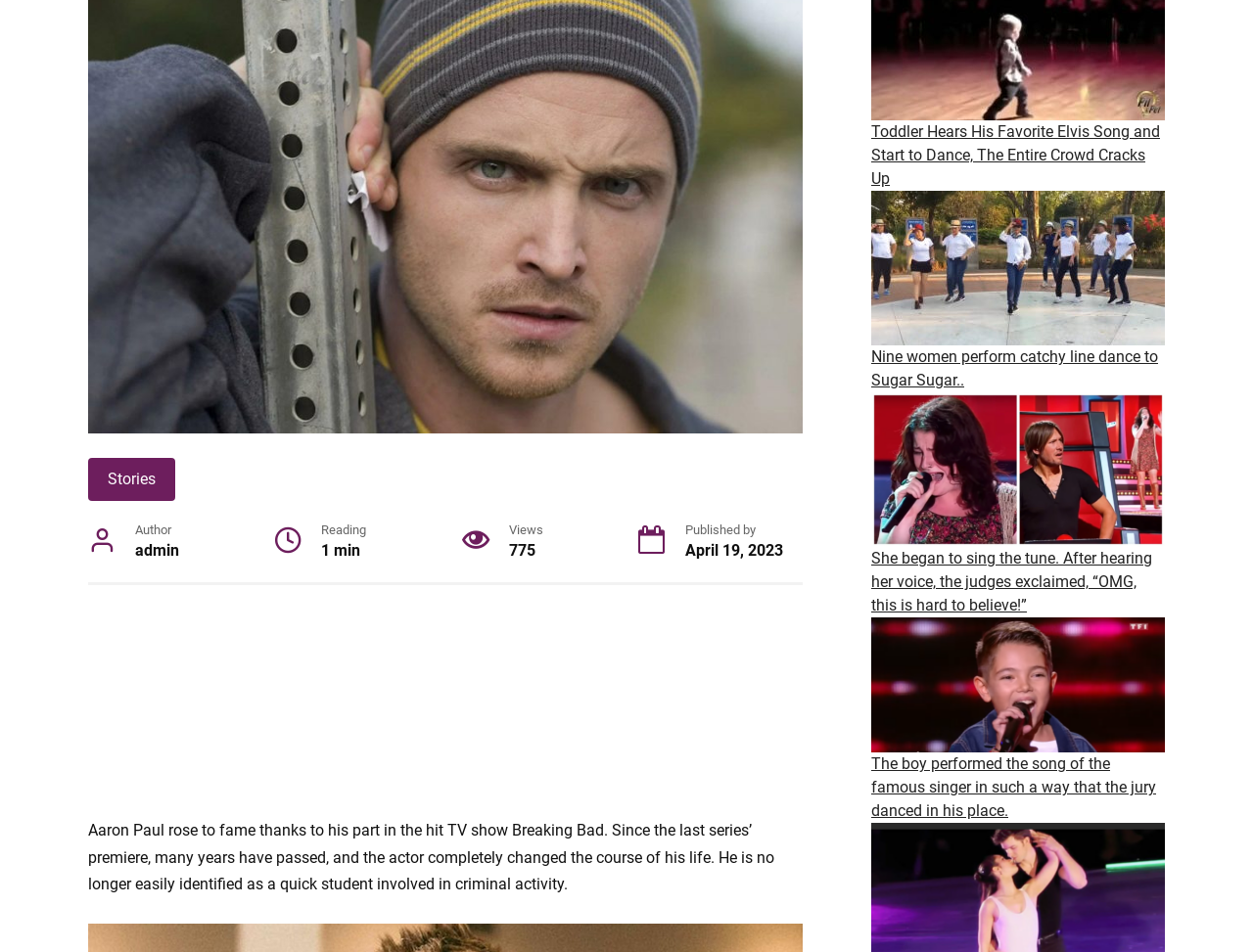Identify the bounding box for the given UI element using the description provided. Coordinates should be in the format (top-left x, top-left y, bottom-right x, bottom-right y) and must be between 0 and 1. Here is the description: aria-label="Advertisement" name="aswift_2" title="Advertisement"

[0.07, 0.646, 0.641, 0.834]